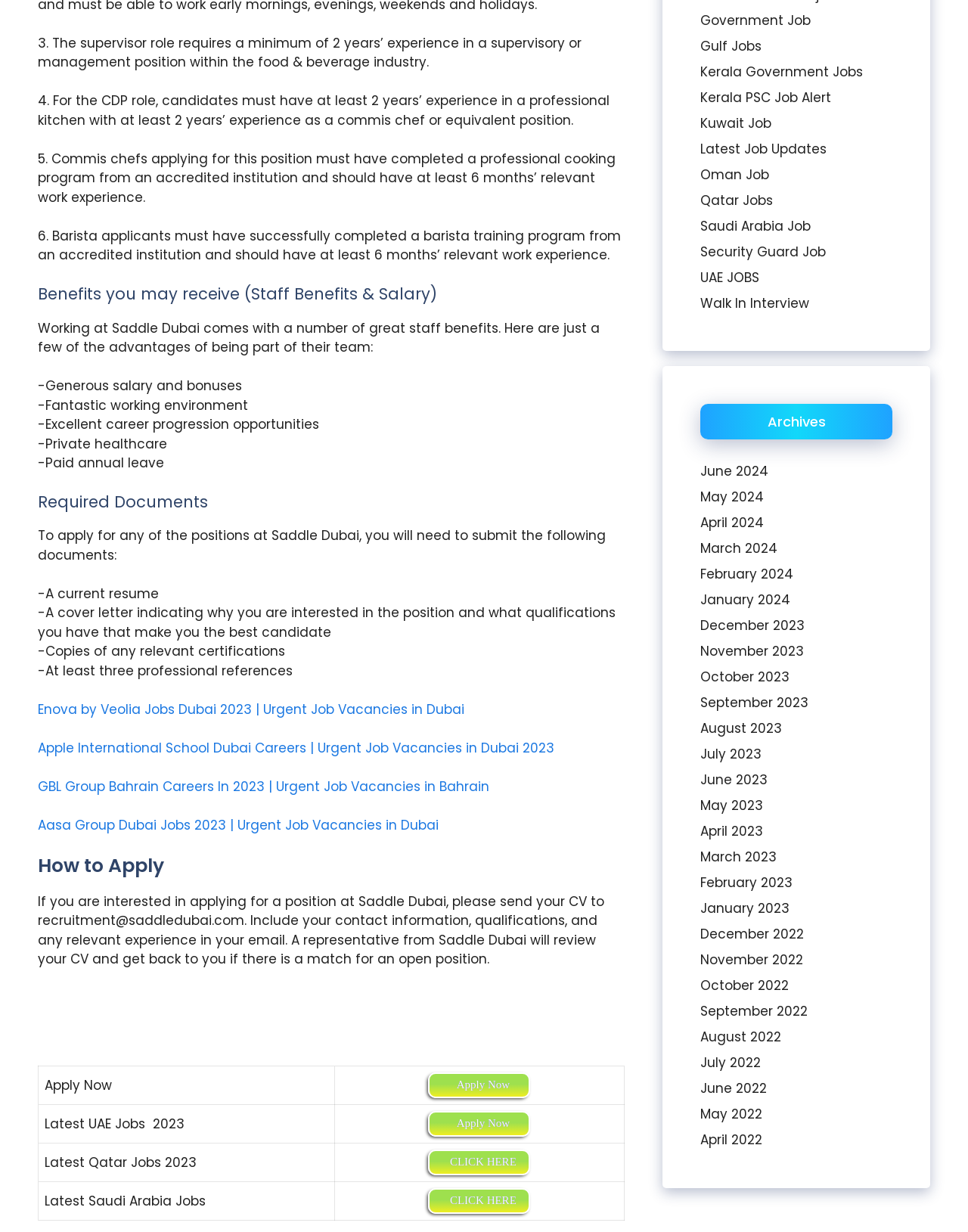Could you provide the bounding box coordinates for the portion of the screen to click to complete this instruction: "Check benefits of working at Saddle Dubai"?

[0.039, 0.259, 0.62, 0.289]